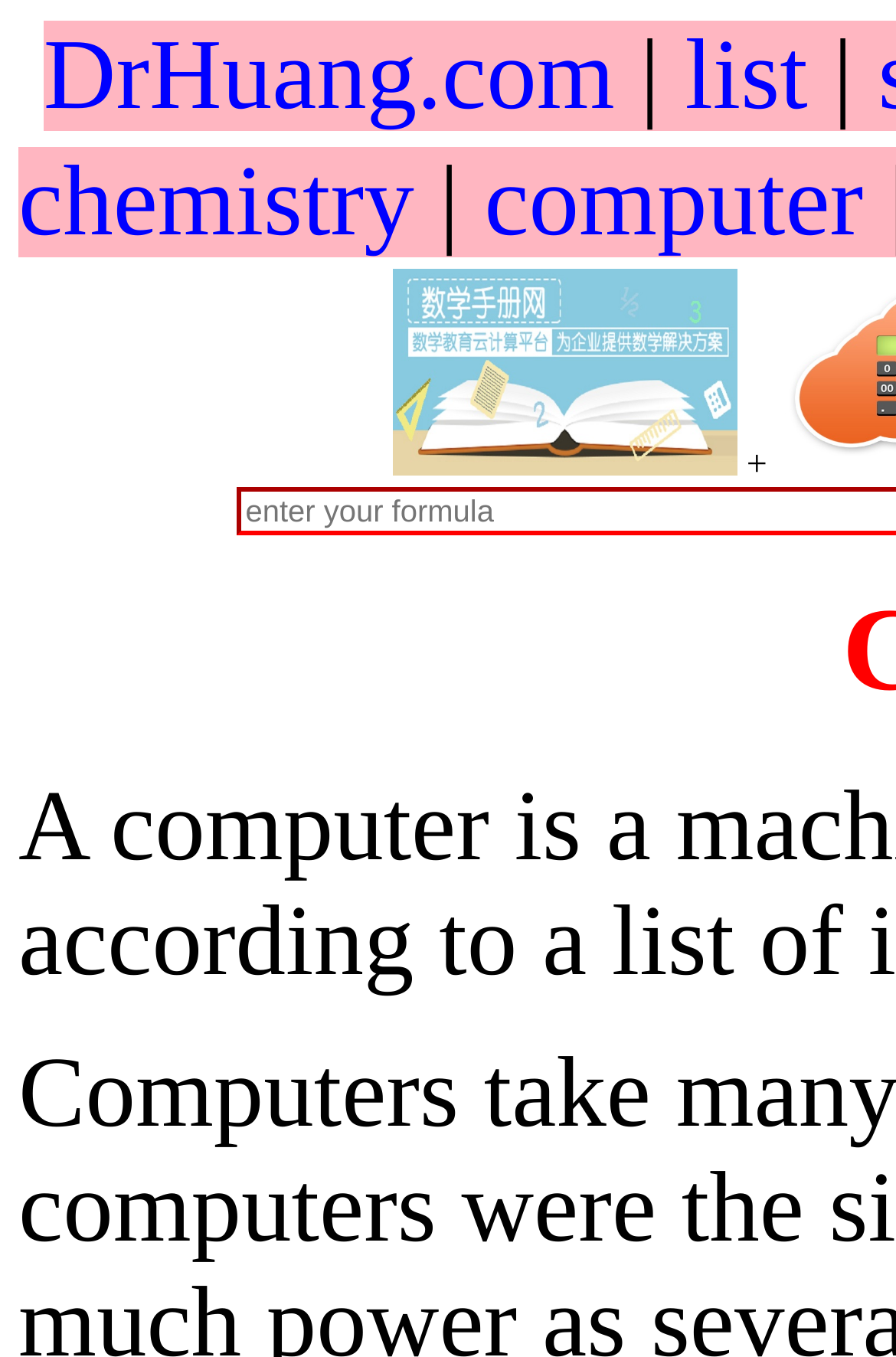Using the element description: "math", determine the bounding box coordinates for the specified UI element. The coordinates should be four float numbers between 0 and 1, [left, top, right, bottom].

[0.521, 0.017, 0.603, 0.046]